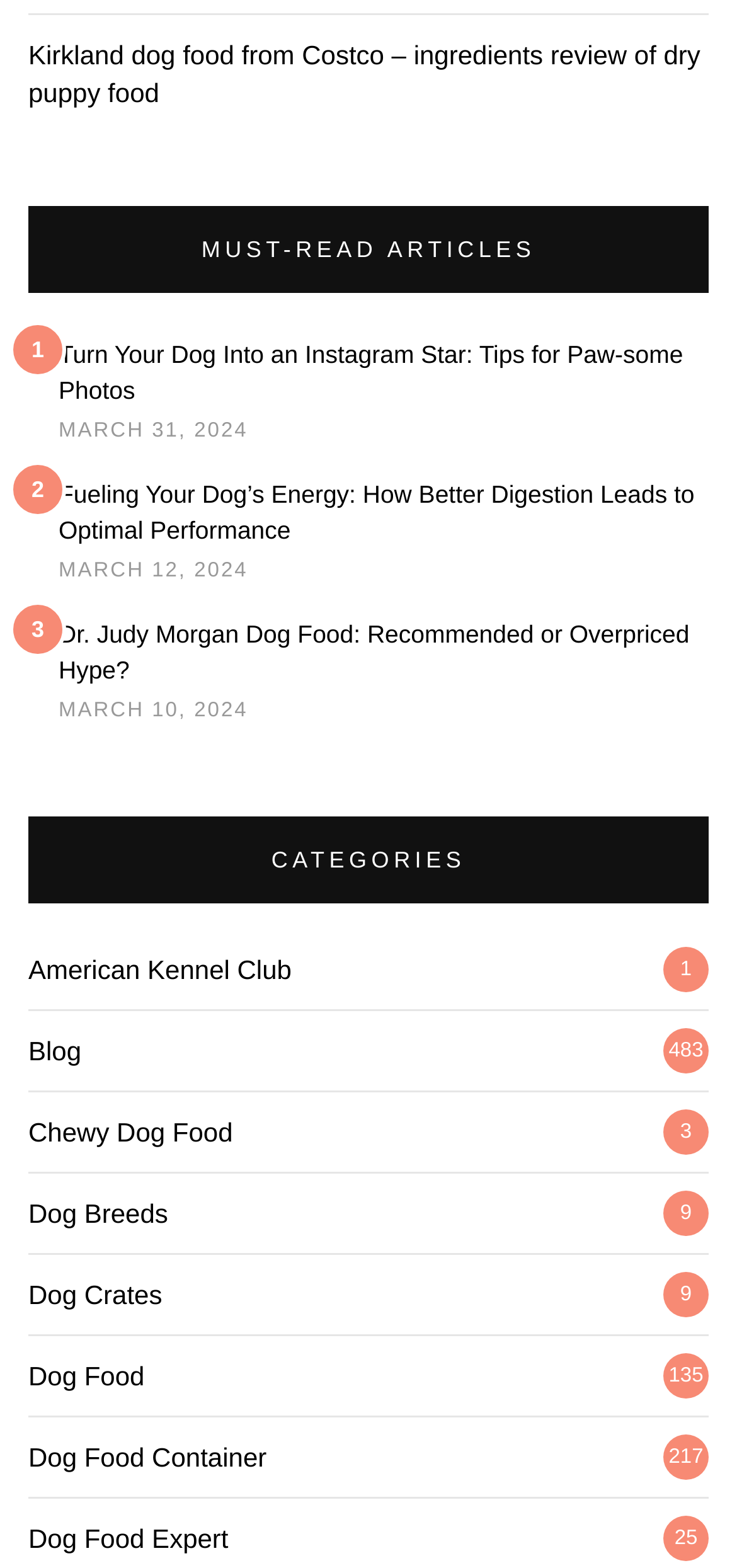How many links are listed under the 'CATEGORIES' section?
Please provide a single word or phrase as the answer based on the screenshot.

7